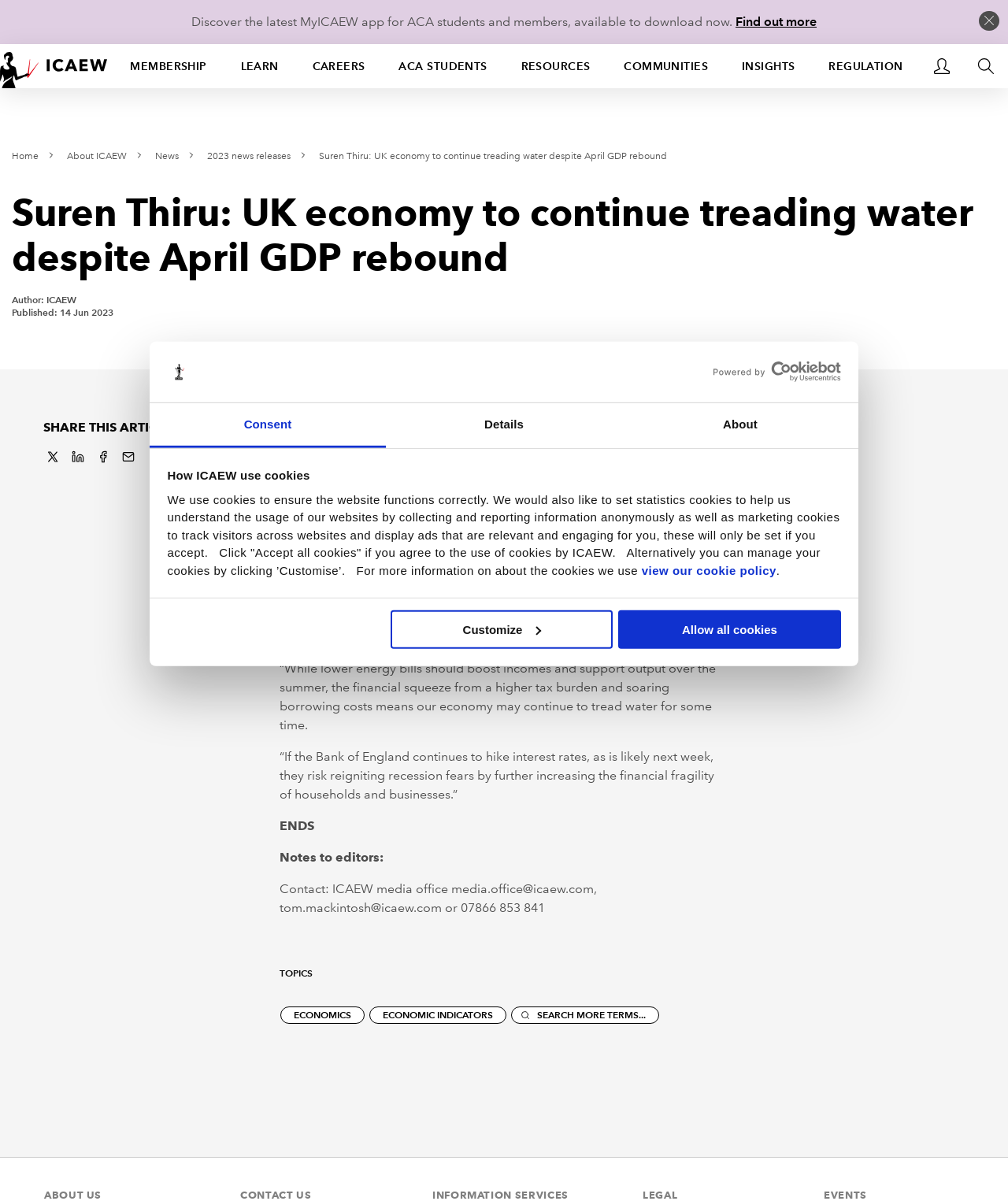Present a detailed account of what is displayed on the webpage.

This webpage is about a news article from ICAEW, featuring a response from Suren Thiru, Economics Director at ICAEW, to the UK GDP figures for April 2023. 

At the top of the page, there is a dialog box about cookies, with a logo and a link to open in a new window. Below this, there are seven tabs for navigation, including "Consent", "Details", and "About". 

On the left side of the page, there is a section promoting the MyICAEW app for ACA students and members, with a link to find out more. Above this, there are links to the home page, membership, learn, careers, resources, communities, insights, and regulation. 

The main content of the page is the news article, which has a heading and a brief description of the author and publication date. The article itself is divided into several paragraphs, with quotes from Suren Thiru discussing the UK economy and GDP figures. 

Below the article, there are links to share it on social media platforms, including Twitter, LinkedIn, Facebook, and Email. 

On the right side of the page, there are links to related topics, including economics and economic indicators, as well as a search function. 

At the bottom of the page, there are headings for about us, contact us, information services, legal, and events.